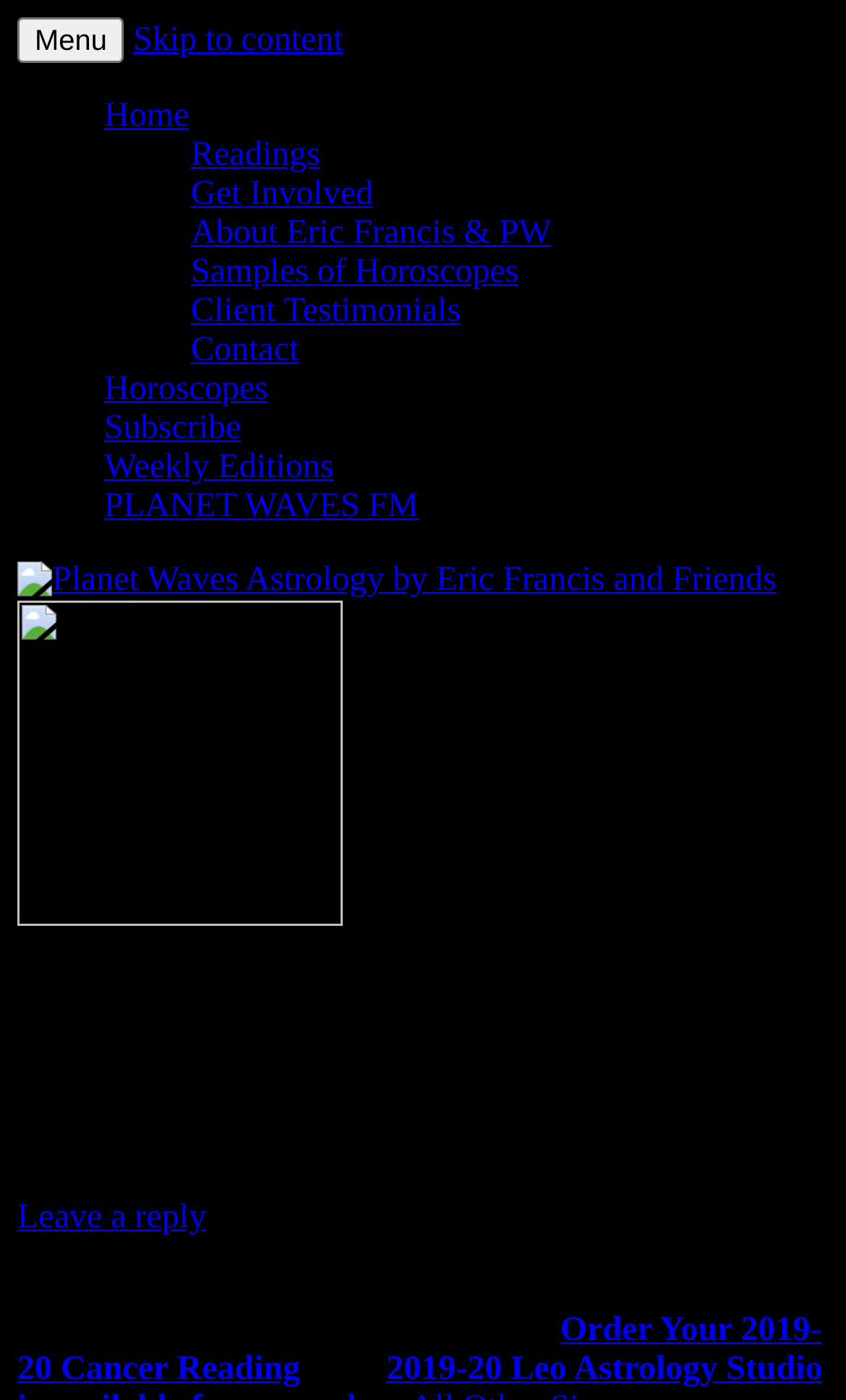Determine the bounding box coordinates of the clickable region to carry out the instruction: "Click on the 'Menu' button".

[0.021, 0.012, 0.147, 0.045]